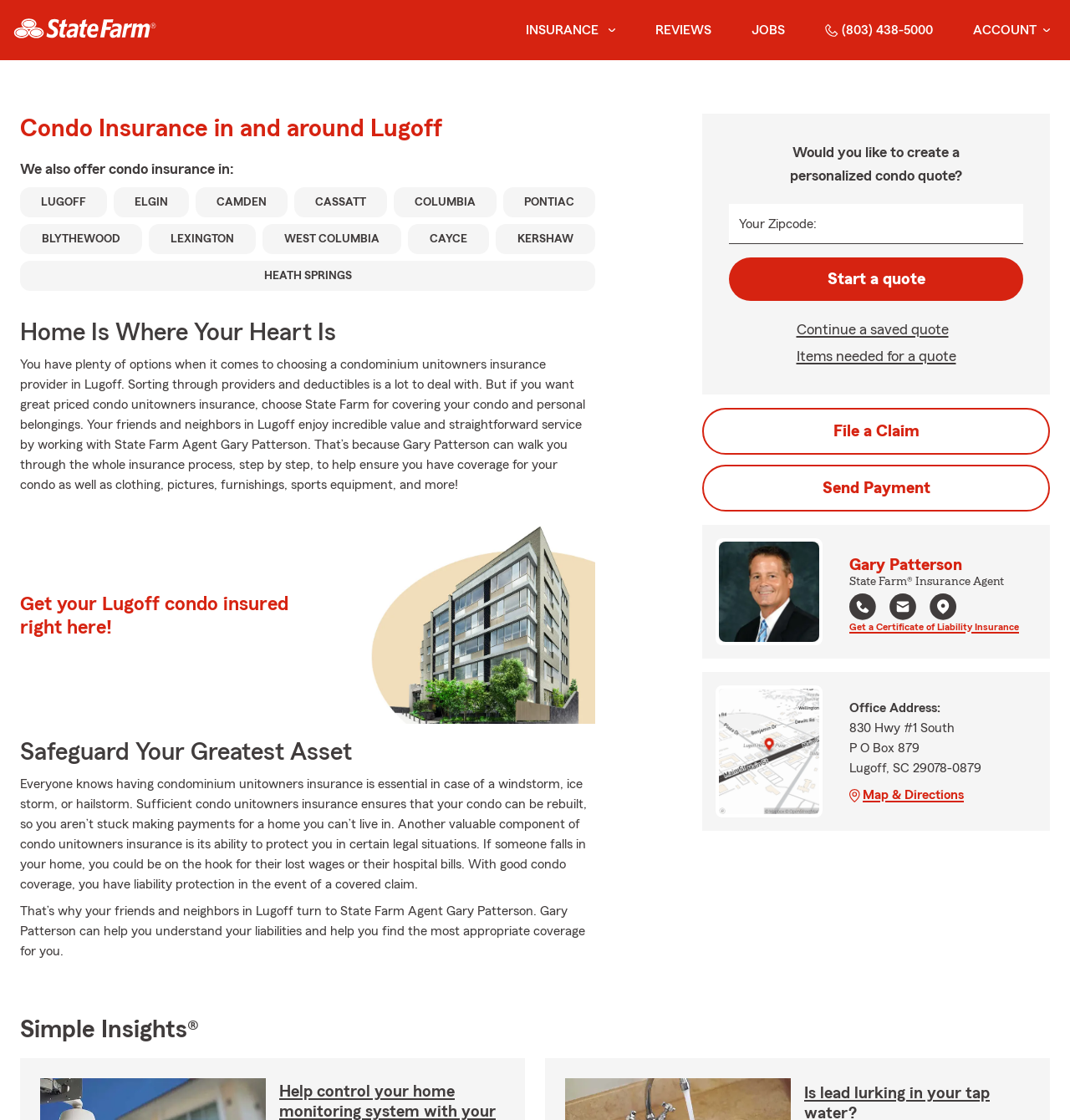Extract the bounding box coordinates for the UI element described as: "(803) 438-5000".

[0.765, 0.012, 0.878, 0.042]